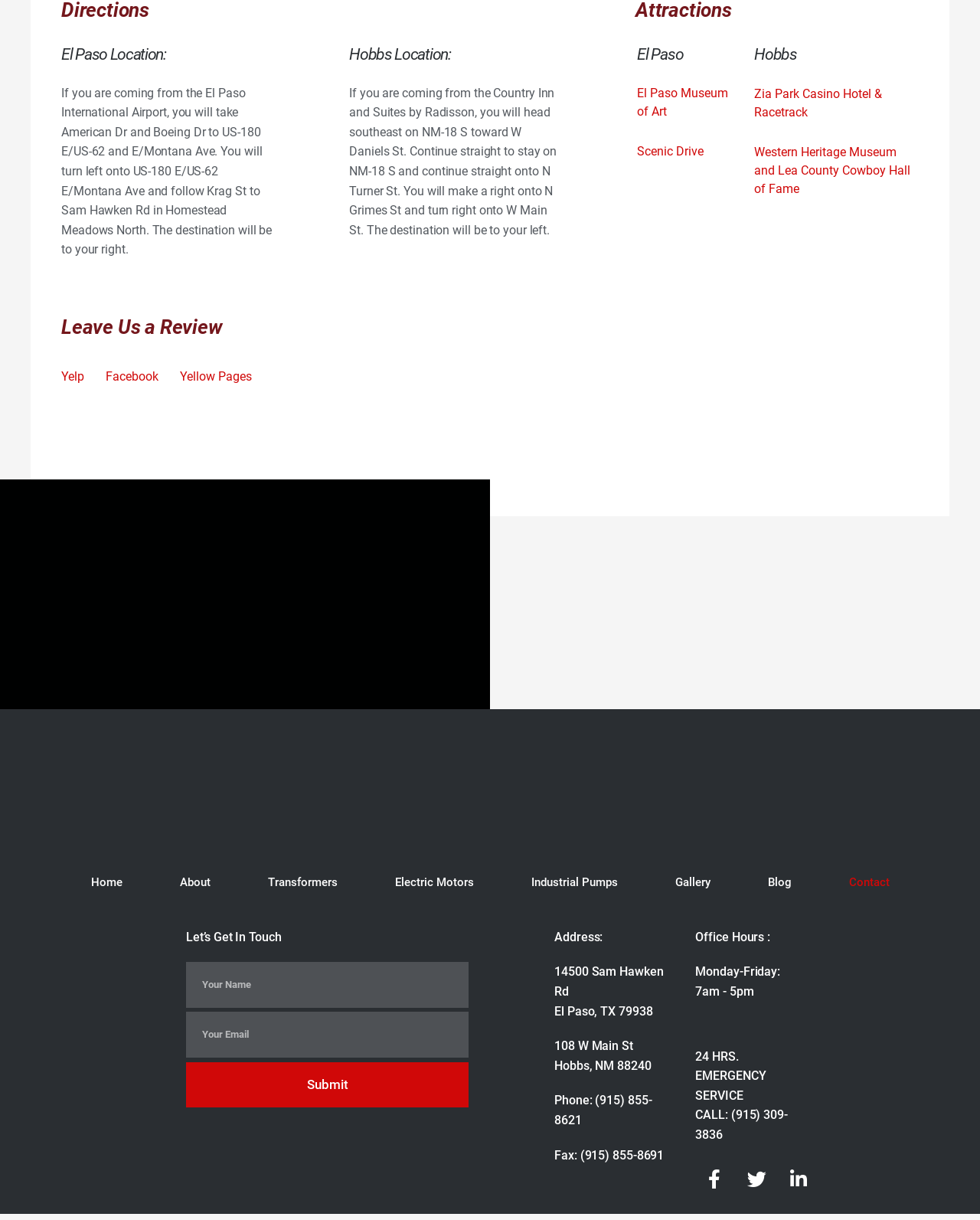Using the elements shown in the image, answer the question comprehensively: How many locations are listed on this webpage?

I counted the number of location headings, which are 'El Paso Location:' and 'Hobbs Location:', and found that there are two locations listed on this webpage.